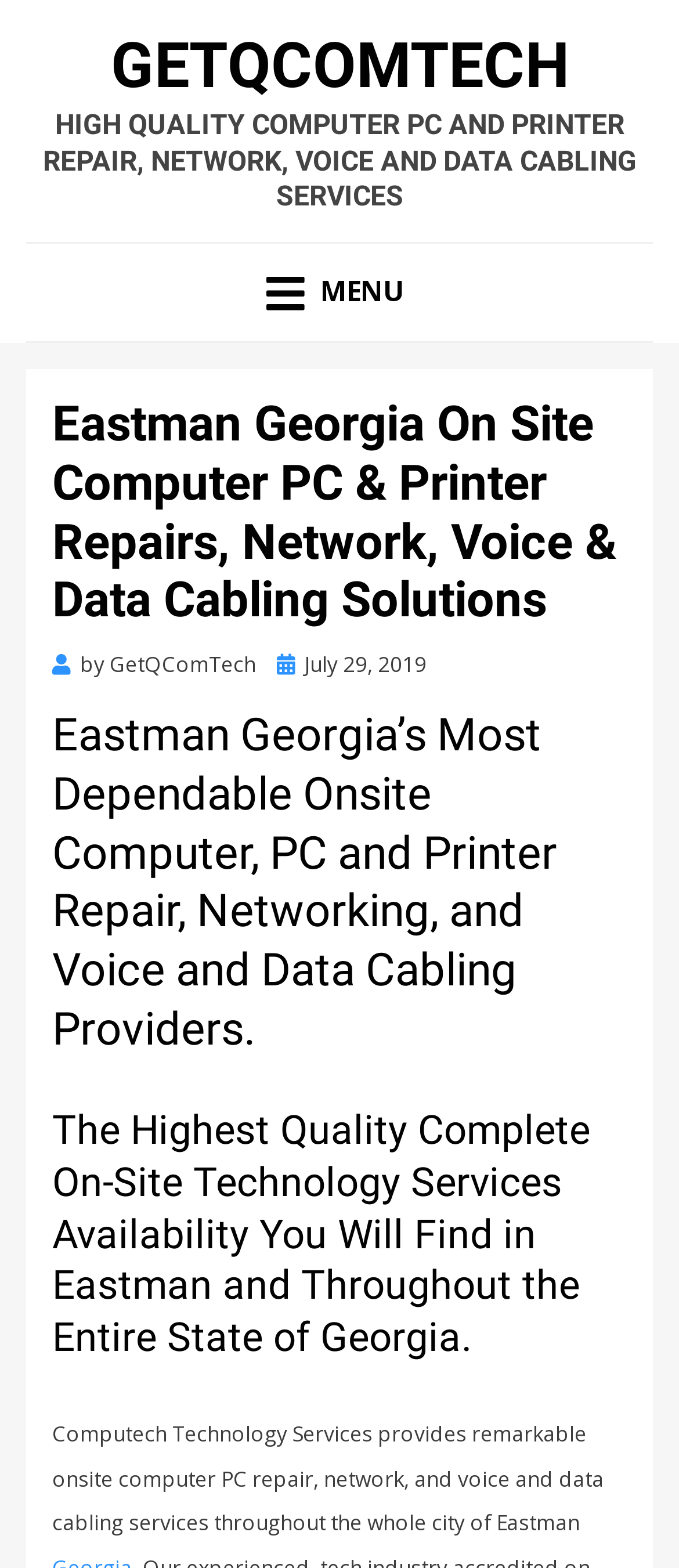Given the element description "July 29, 2019" in the screenshot, predict the bounding box coordinates of that UI element.

[0.408, 0.414, 0.628, 0.433]